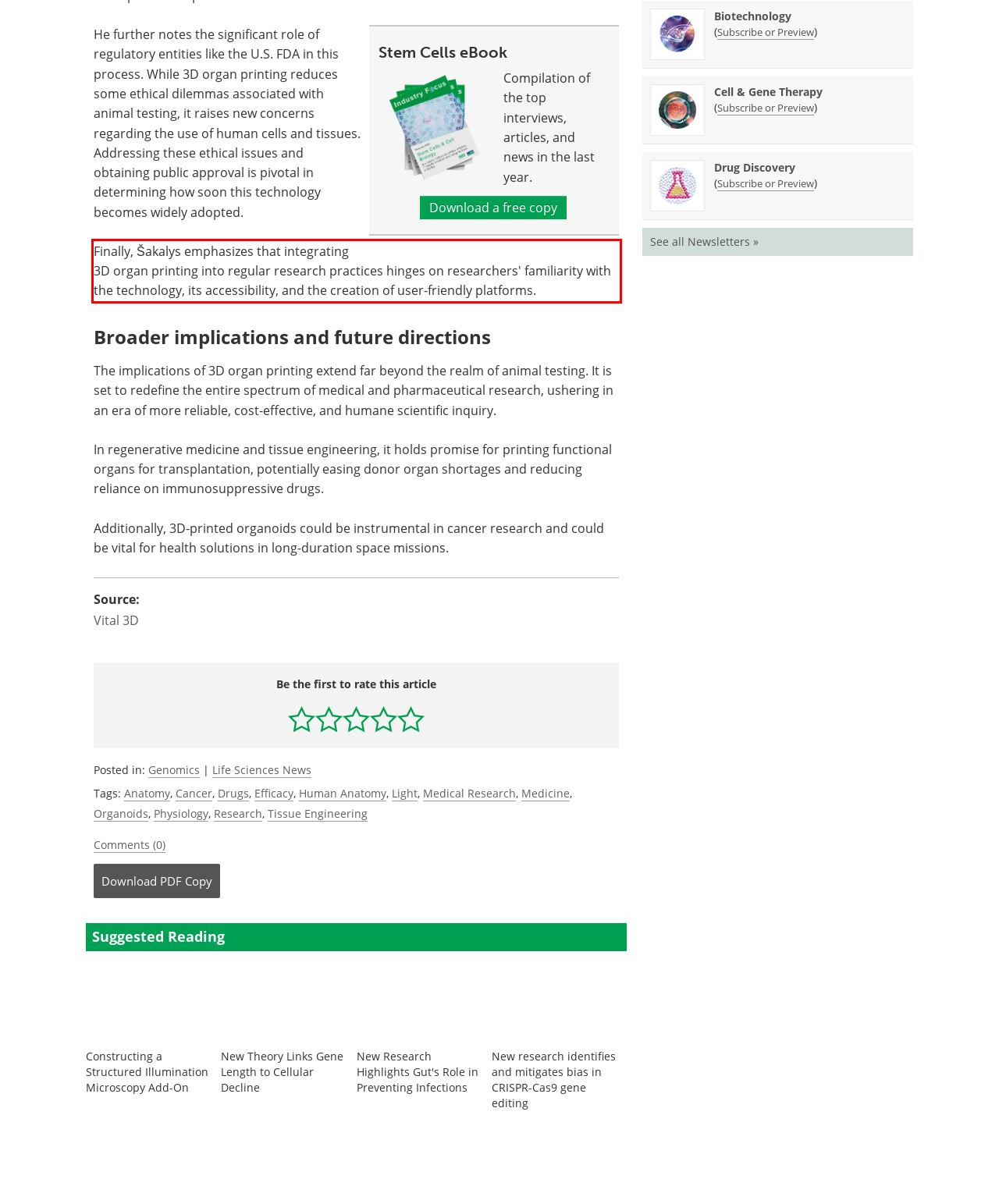You have a screenshot of a webpage with a UI element highlighted by a red bounding box. Use OCR to obtain the text within this highlighted area.

Finally, Šakalys emphasizes that integrating 3D organ printing into regular research practices hinges on researchers' familiarity with the technology, its accessibility, and the creation of user-friendly platforms.